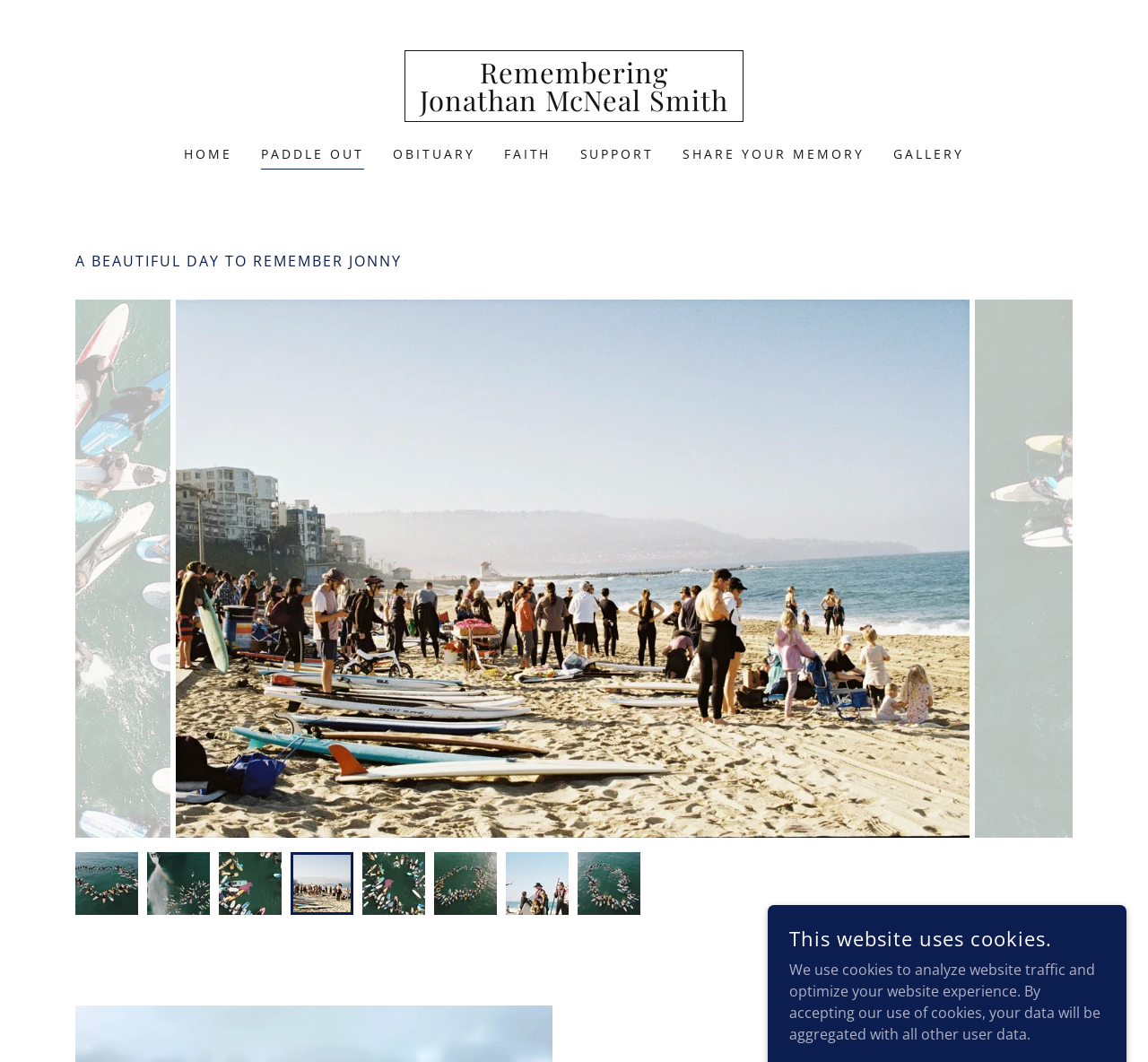Can you specify the bounding box coordinates for the region that should be clicked to fulfill this instruction: "Click the 'Remembering Jonathan McNeal Smith' link".

[0.352, 0.09, 0.648, 0.109]